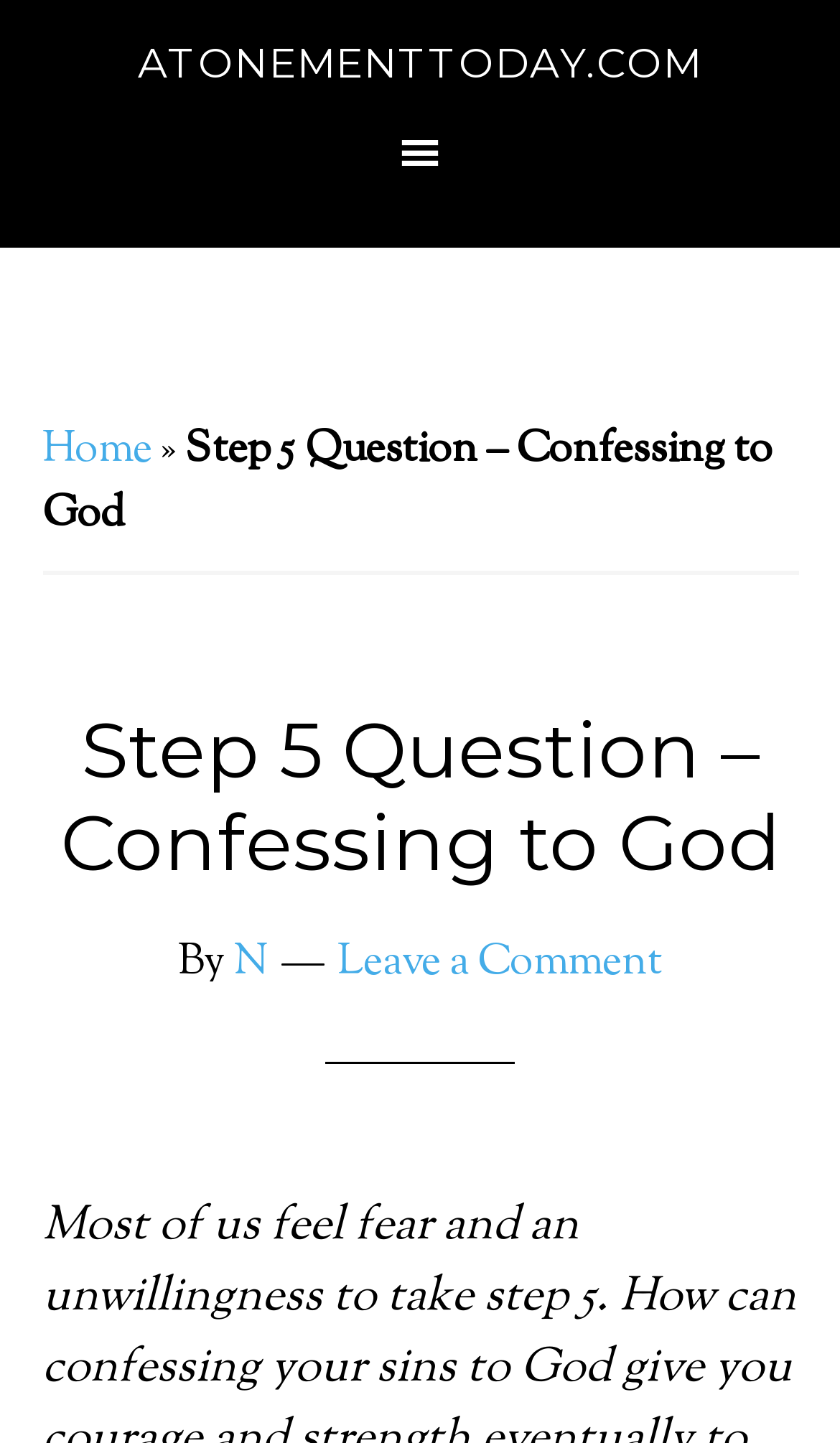Locate the UI element described by N and provide its bounding box coordinates. Use the format (top-left x, top-left y, bottom-right x, bottom-right y) with all values as floating point numbers between 0 and 1.

[0.278, 0.647, 0.319, 0.69]